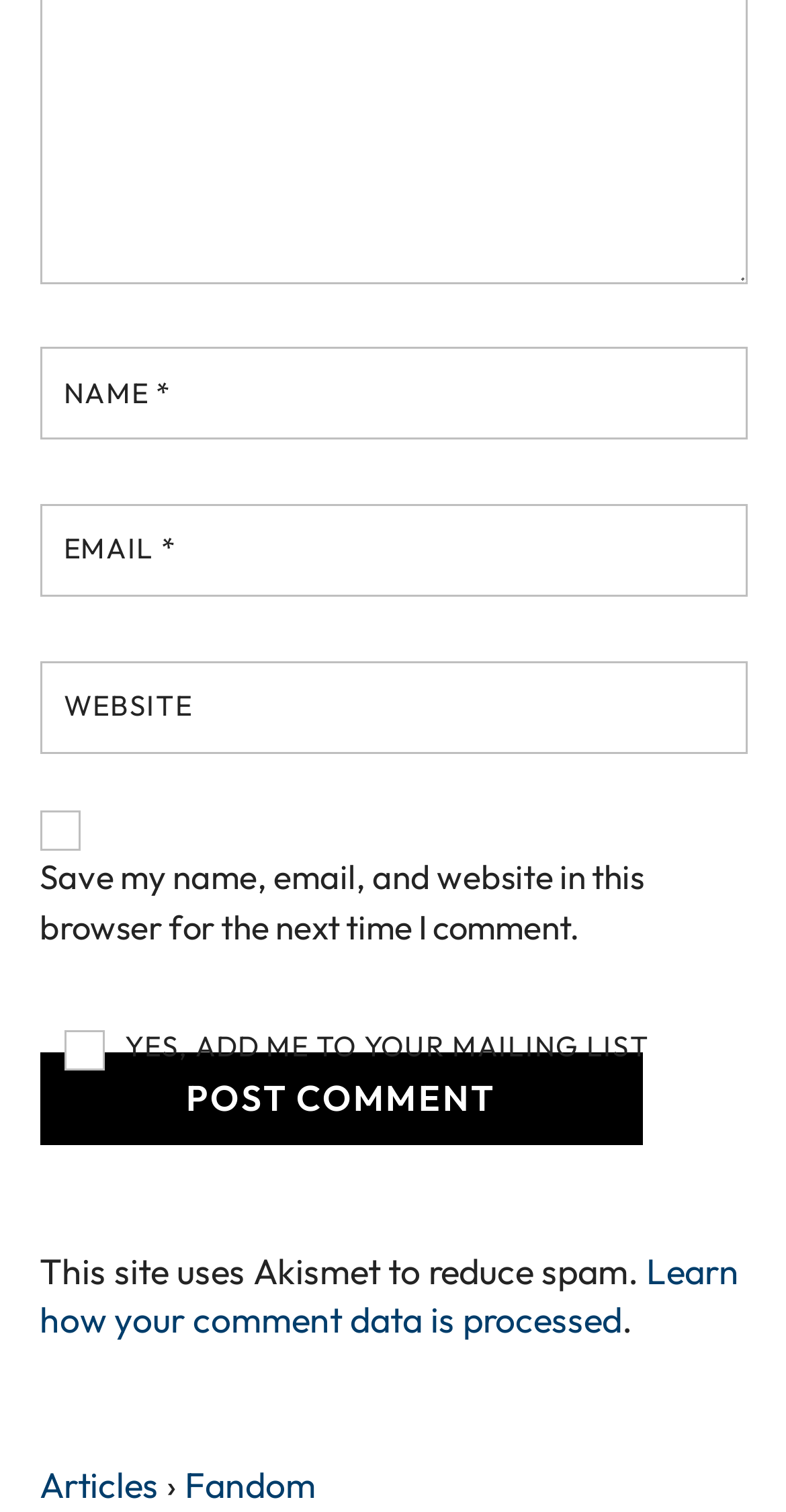Find and provide the bounding box coordinates for the UI element described with: "parent_node: NAME * name="author"".

[0.05, 0.23, 0.95, 0.291]